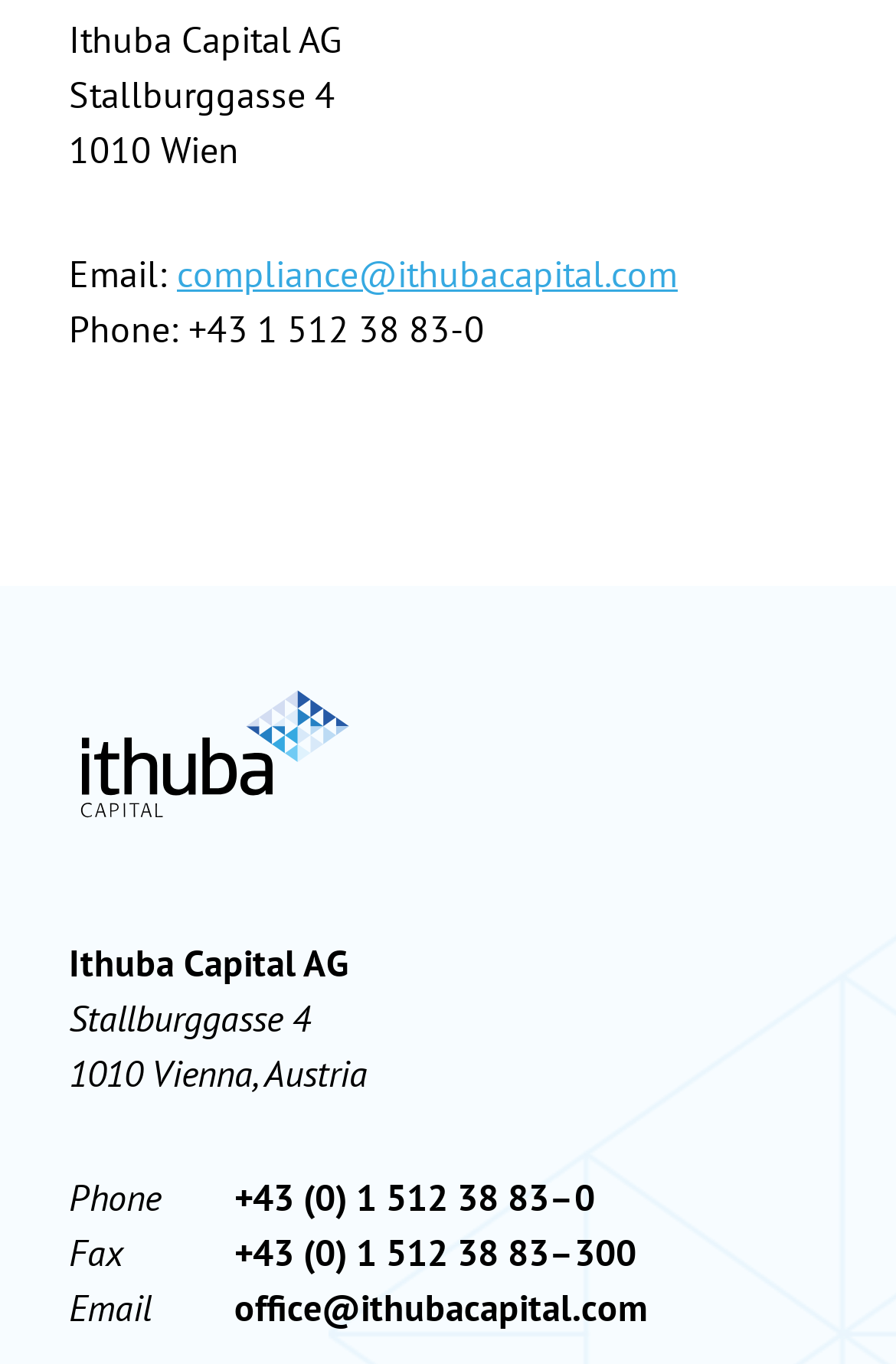Can you find the bounding box coordinates of the area I should click to execute the following instruction: "Sign in"?

None